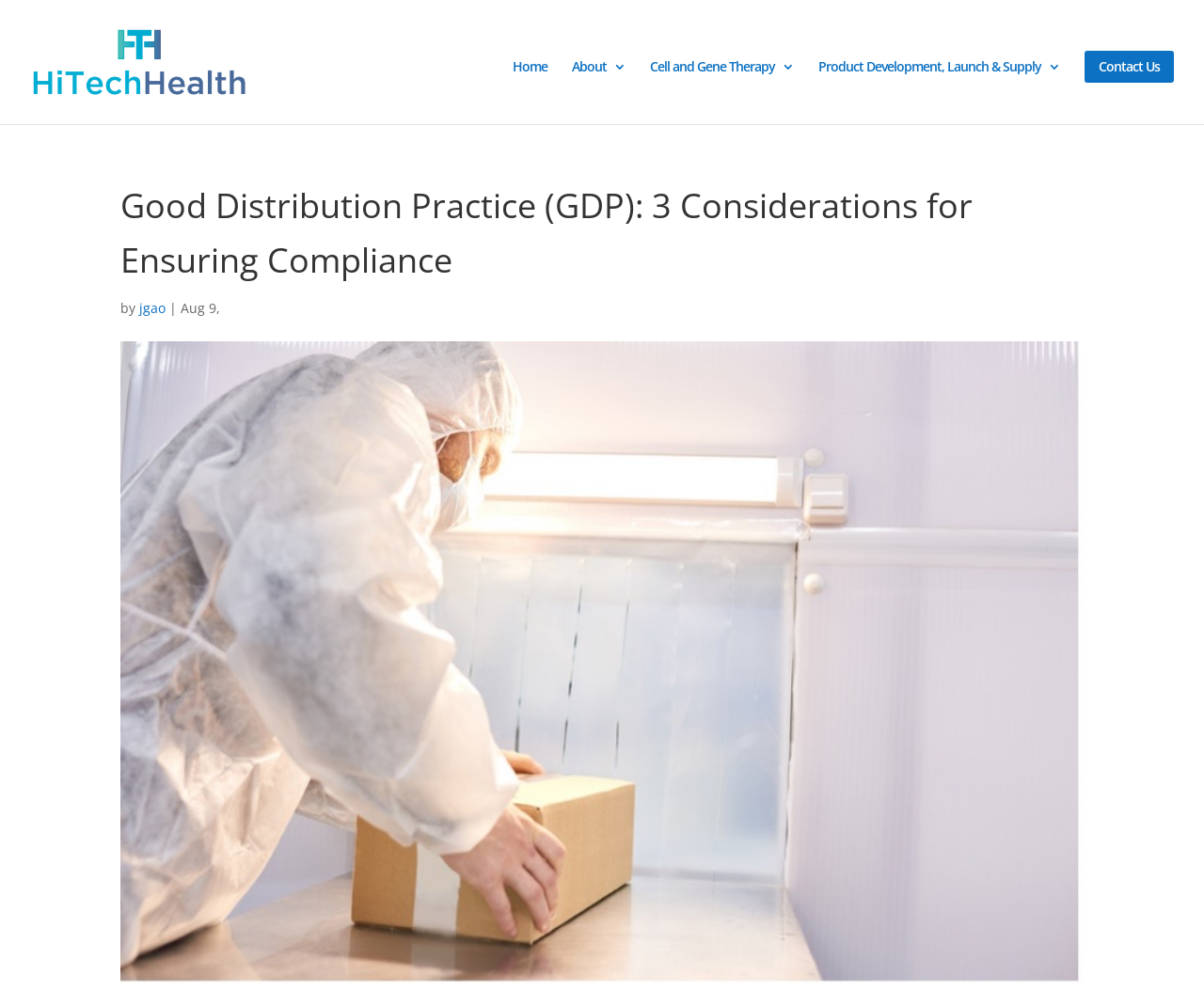Please determine the heading text of this webpage.

Good Distribution Practice (GDP): 3 Considerations for Ensuring Compliance